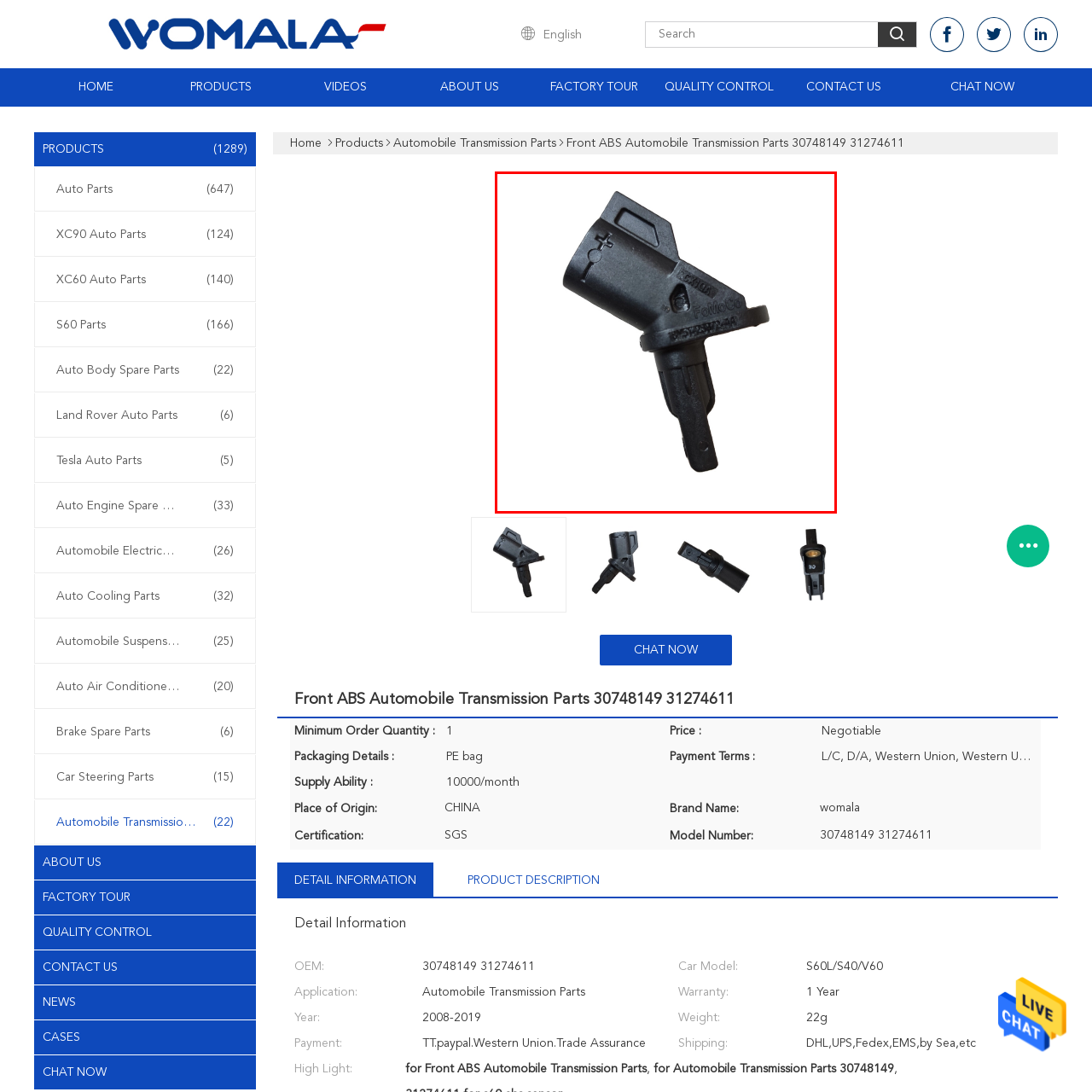What is the abbreviation of the system this part is crucial for?
Focus on the red-bounded area of the image and reply with one word or a short phrase.

ABS